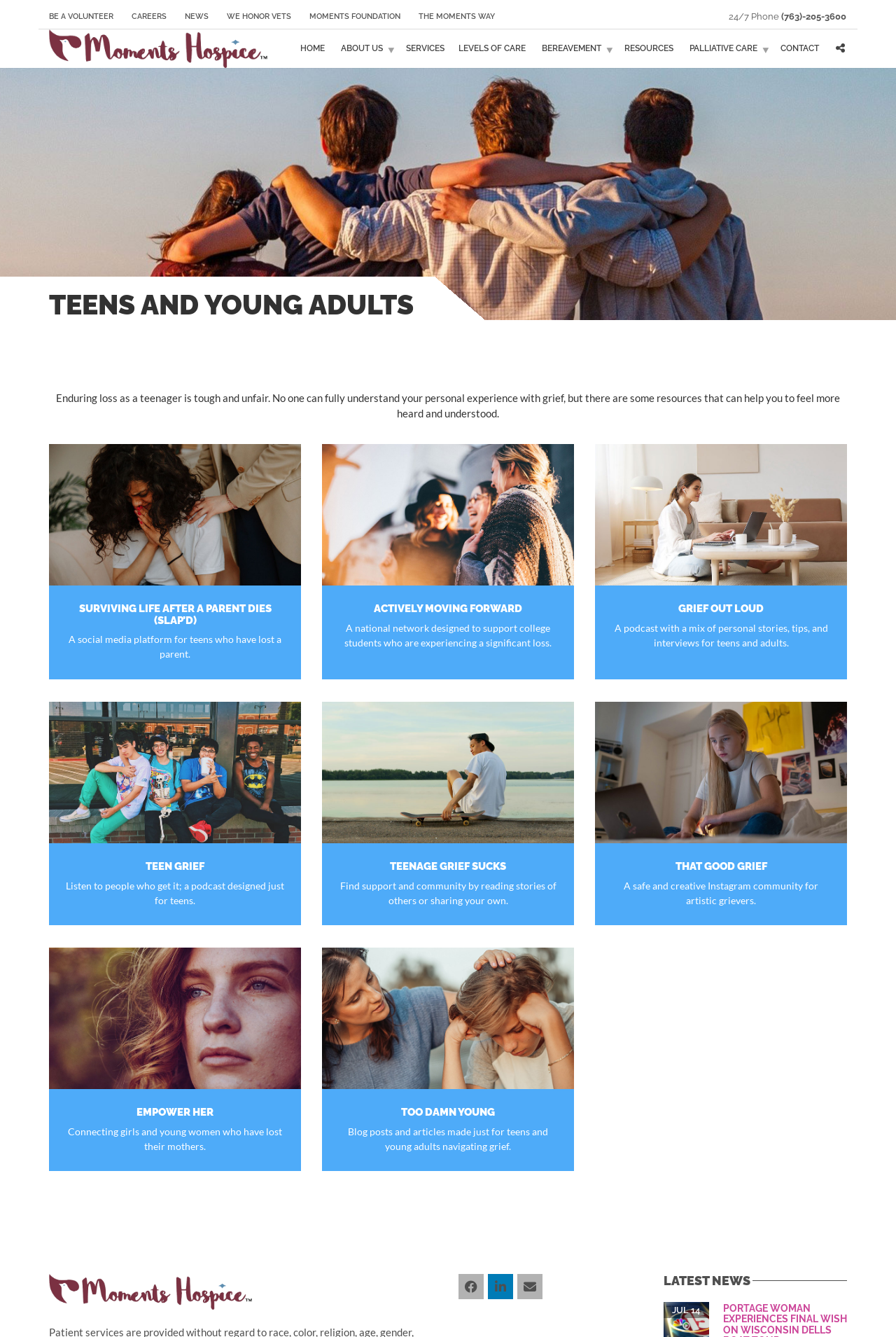Please specify the coordinates of the bounding box for the element that should be clicked to carry out this instruction: "Select a country from the dropdown list". The coordinates must be four float numbers between 0 and 1, formatted as [left, top, right, bottom].

None